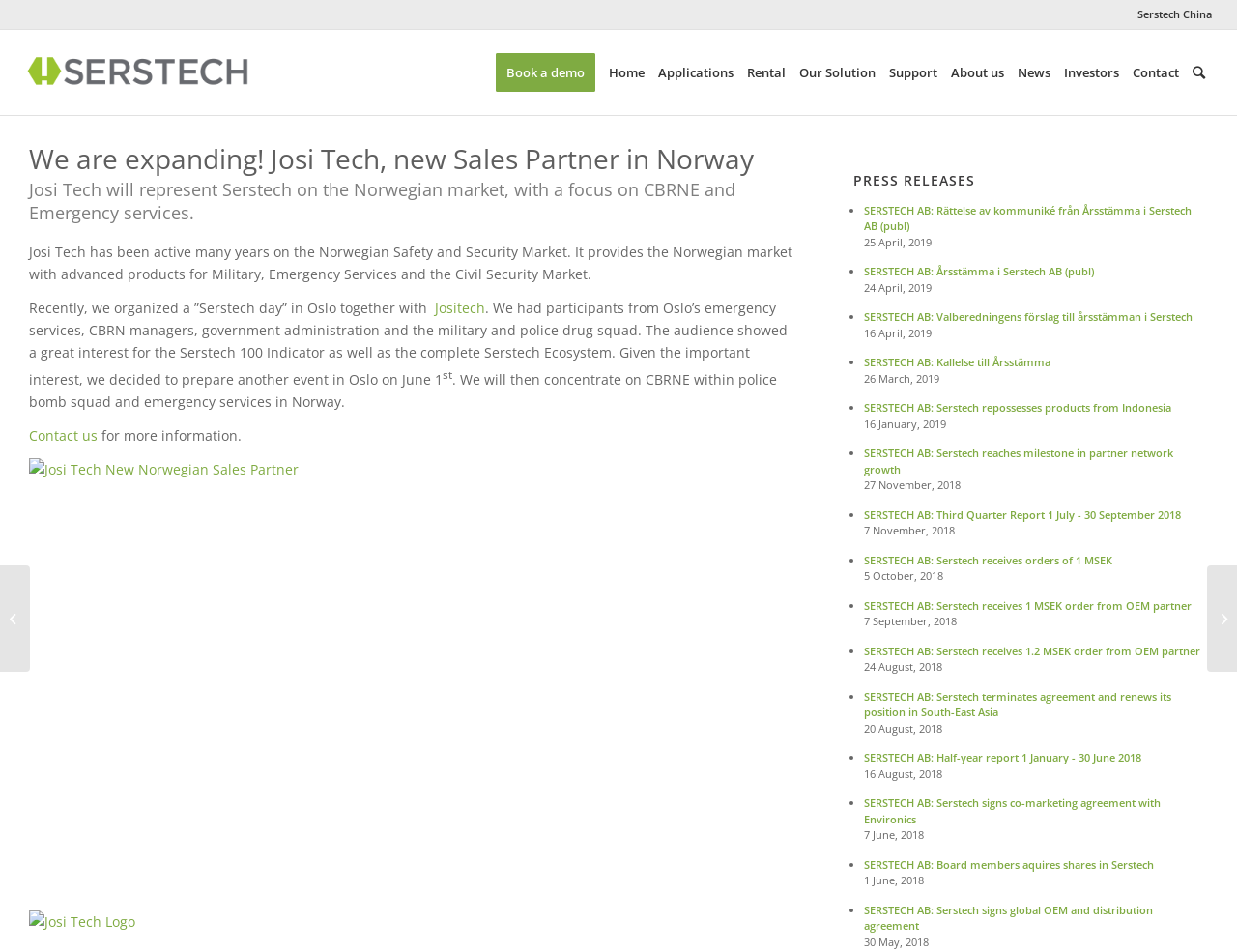Give a complete and precise description of the webpage's appearance.

The webpage is about Serstech, a company that provides solutions for CBRNE (Chemical, Biological, Radiological, Nuclear, and Explosive) detection and identification. The page is divided into several sections.

At the top, there is a navigation menu with links to different sections of the website, including "Home", "Applications", "Rental", "Our Solution", "Support", "About us", "News", "Investors", and "Contact". Below the navigation menu, there is a heading that announces the expansion of Serstech with a new sales partner in Norway, Josi Tech.

The main content of the page is divided into two columns. The left column contains a series of paragraphs that describe the partnership between Serstech and Josi Tech, including the benefits of the partnership and the events they have organized together. There is also a link to "Contact us" for more information.

The right column is dedicated to press releases, with a heading that says "PRESS RELEASES". Below the heading, there is a list of press releases with links to each article, along with the date of publication. The list includes releases from 2019 and 2018, with topics such as quarterly reports, orders received, and agreements signed.

At the bottom of the page, there are two links to events: "Serstech Demo at Oslo Militaere Samfund" and "CBRNe summit in Madrid together with Spanish Sales Partner IBATECH."